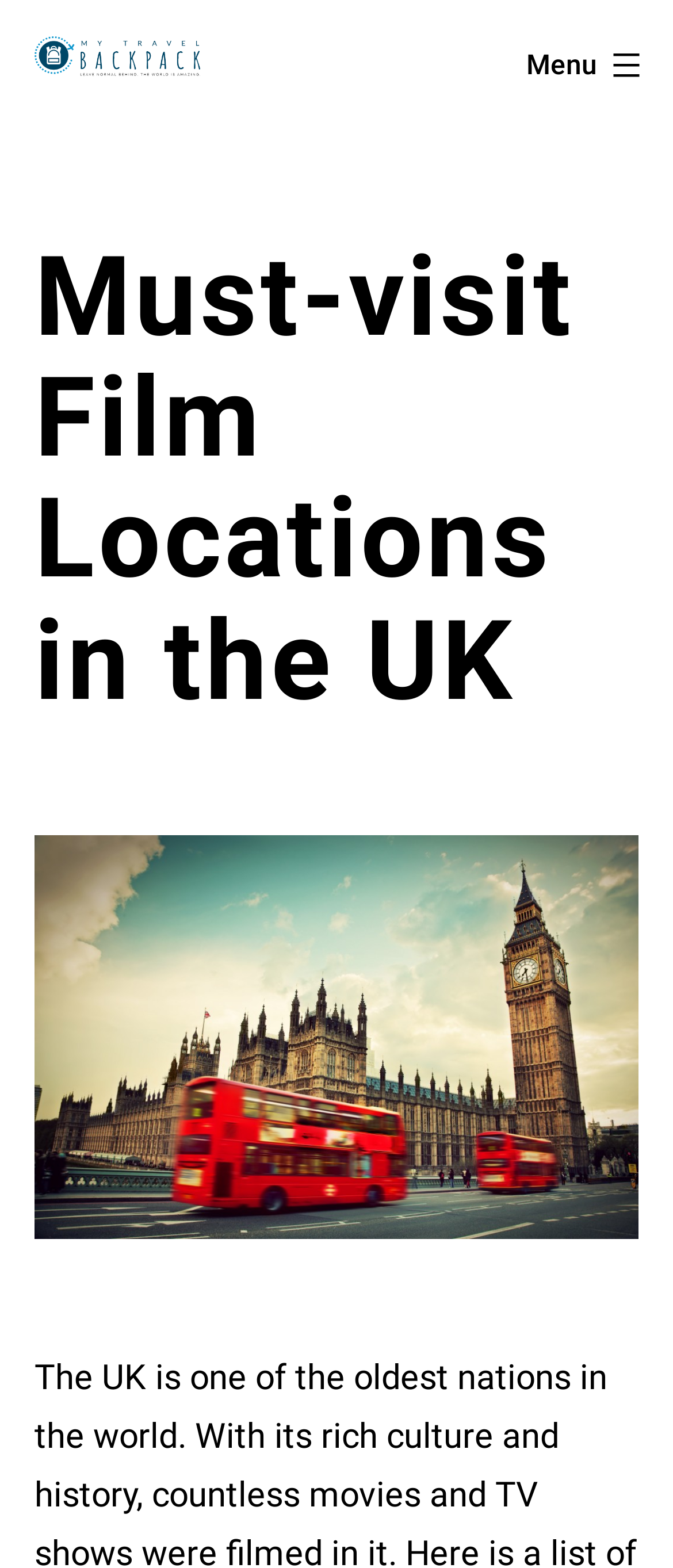What is the purpose of the button at the top right corner?
Look at the image and answer with only one word or phrase.

Menu